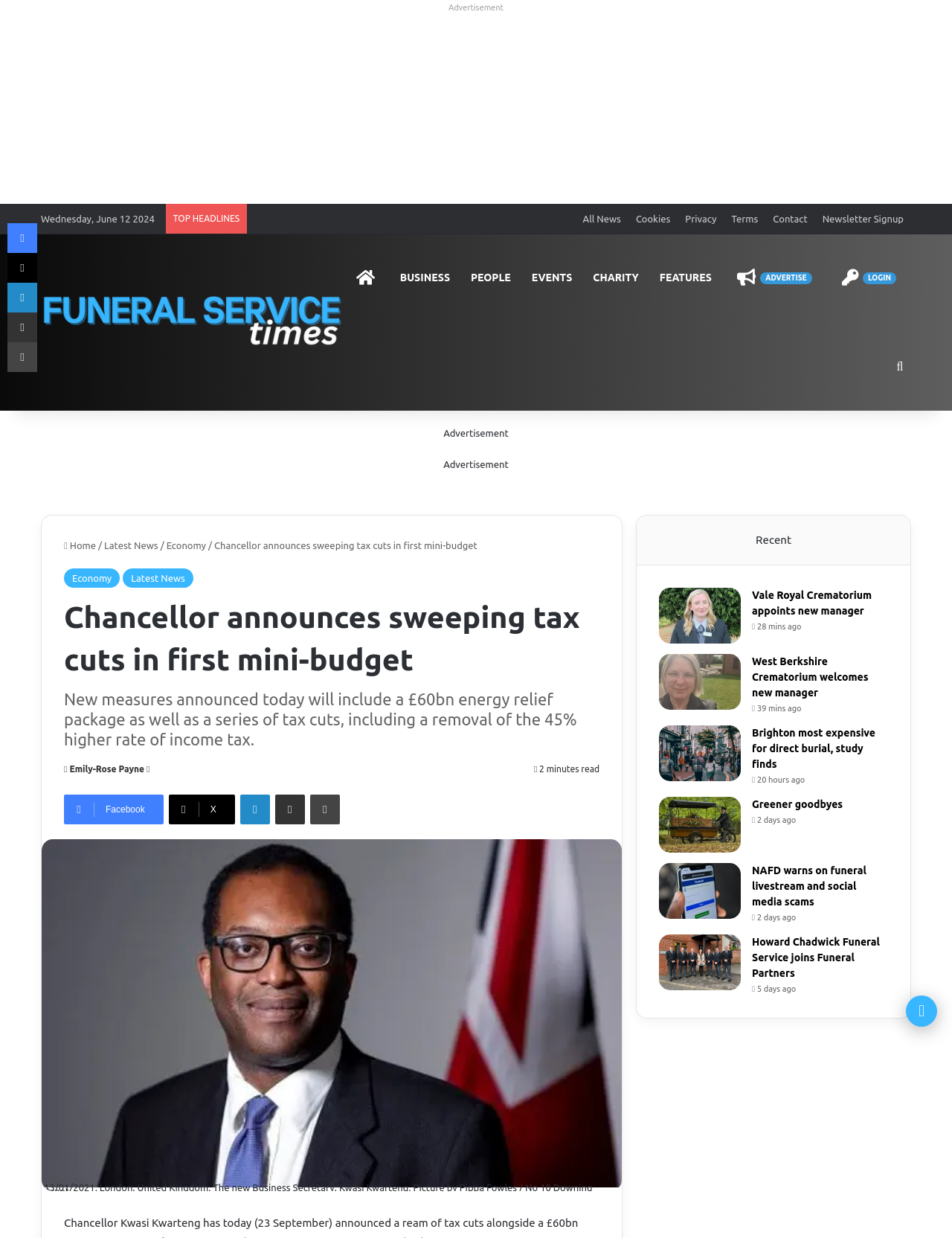Show me the bounding box coordinates of the clickable region to achieve the task as per the instruction: "Share the article on Facebook".

[0.067, 0.642, 0.172, 0.666]